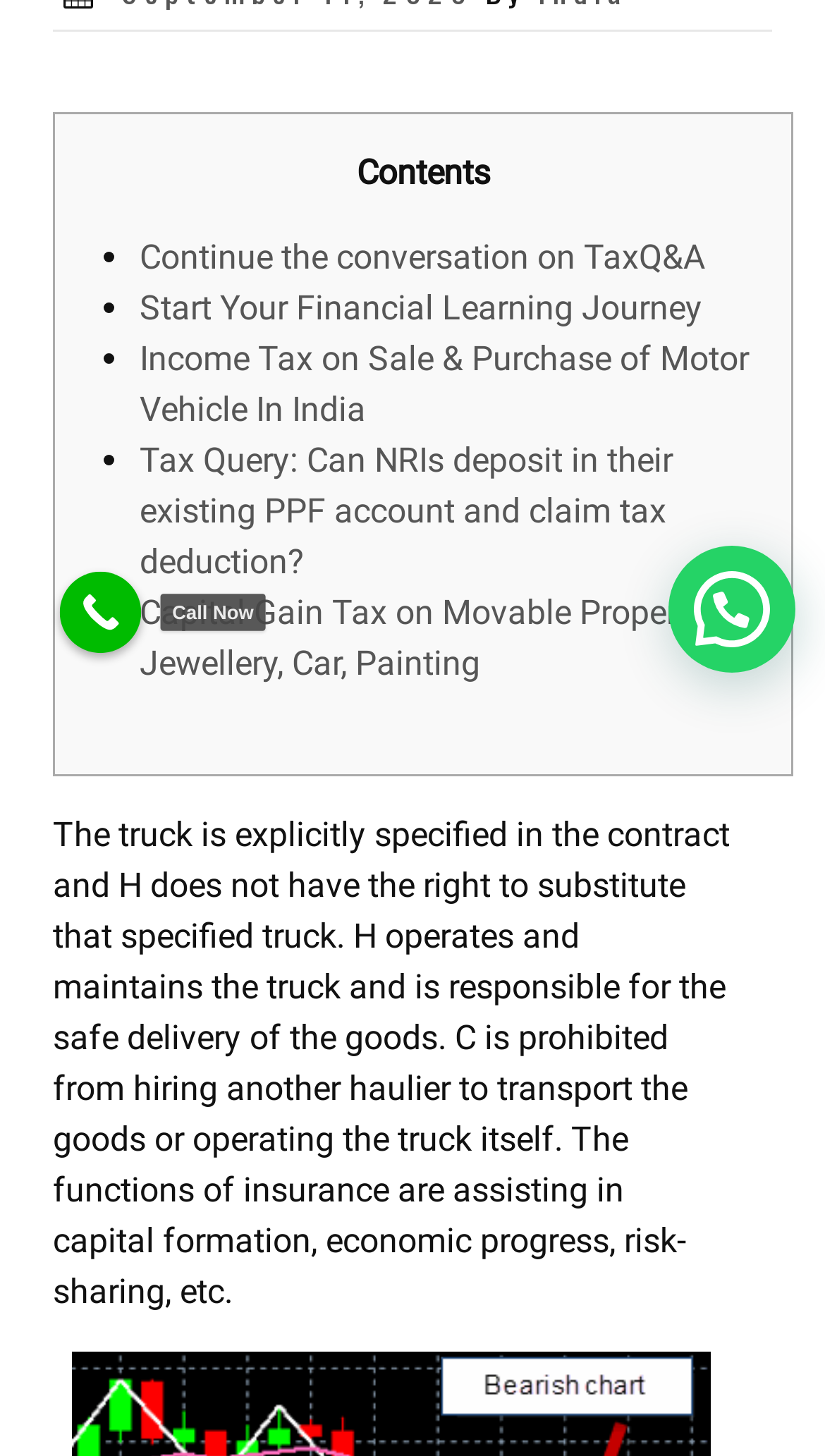Locate the bounding box of the UI element described in the following text: "Call Now".

[0.072, 0.393, 0.171, 0.449]